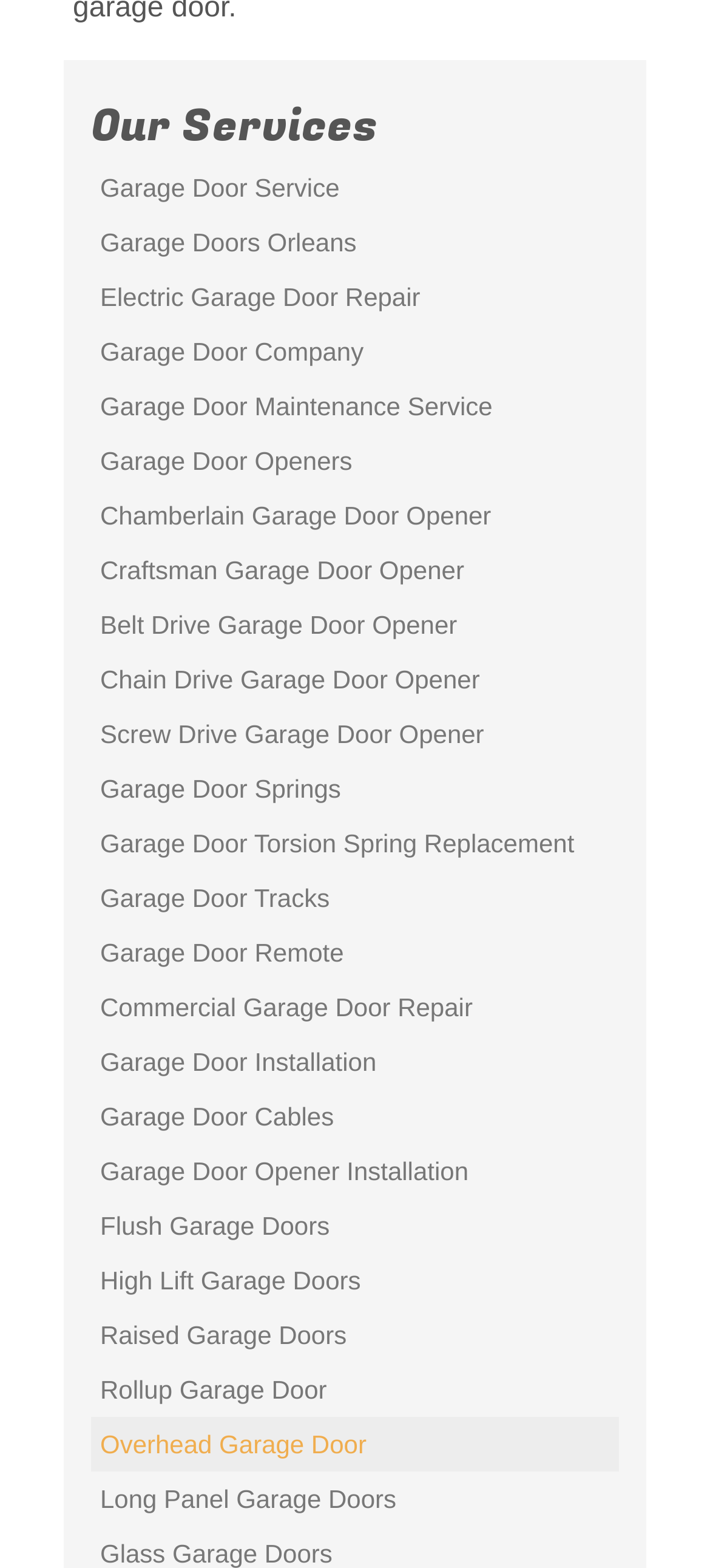Based on the element description Garage Door Maintenance Service, identify the bounding box coordinates for the UI element. The coordinates should be in the format (top-left x, top-left y, bottom-right x, bottom-right y) and within the 0 to 1 range.

[0.128, 0.241, 0.872, 0.276]